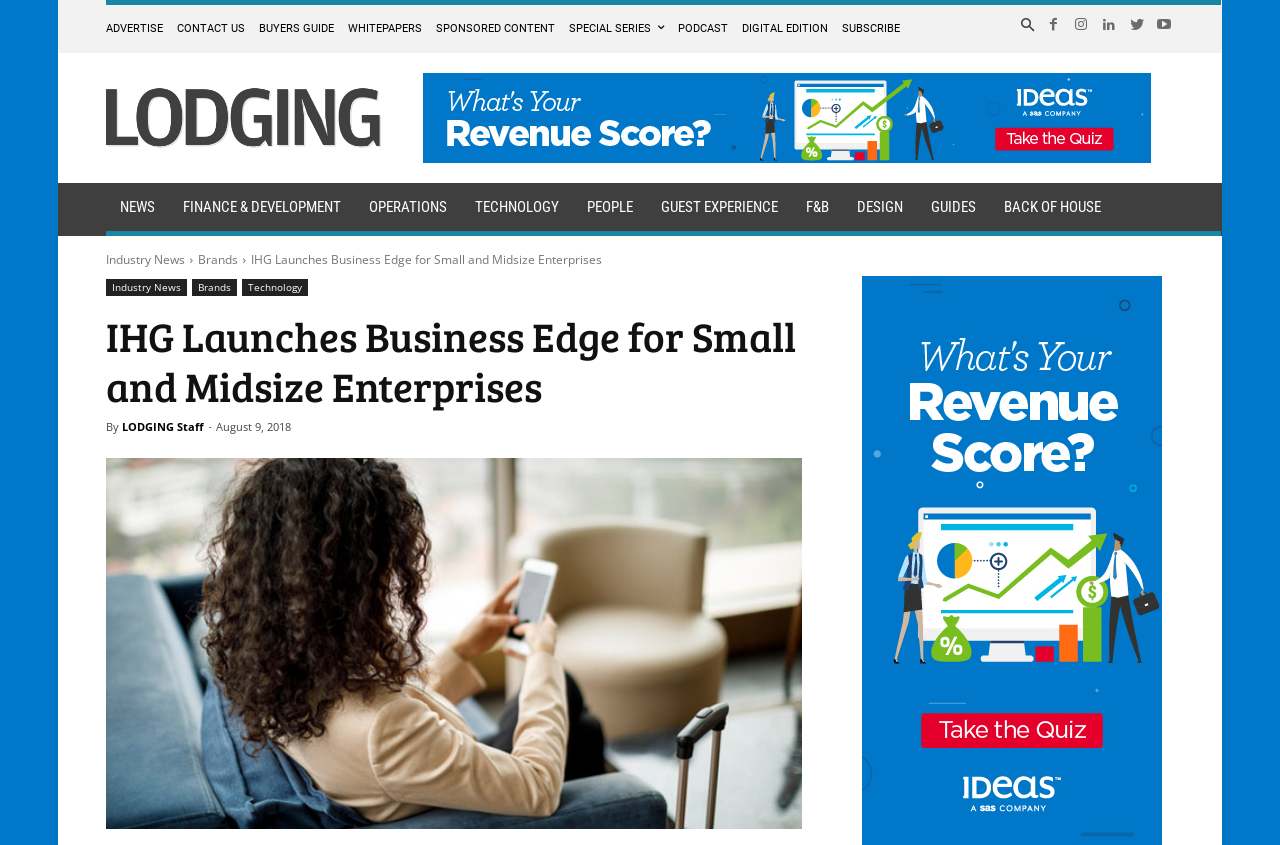What is the name of the magazine?
Give a comprehensive and detailed explanation for the question.

The name of the magazine can be determined by looking at the link 'LODGING Magazine' and the image caption 'LODGING Magazine'.